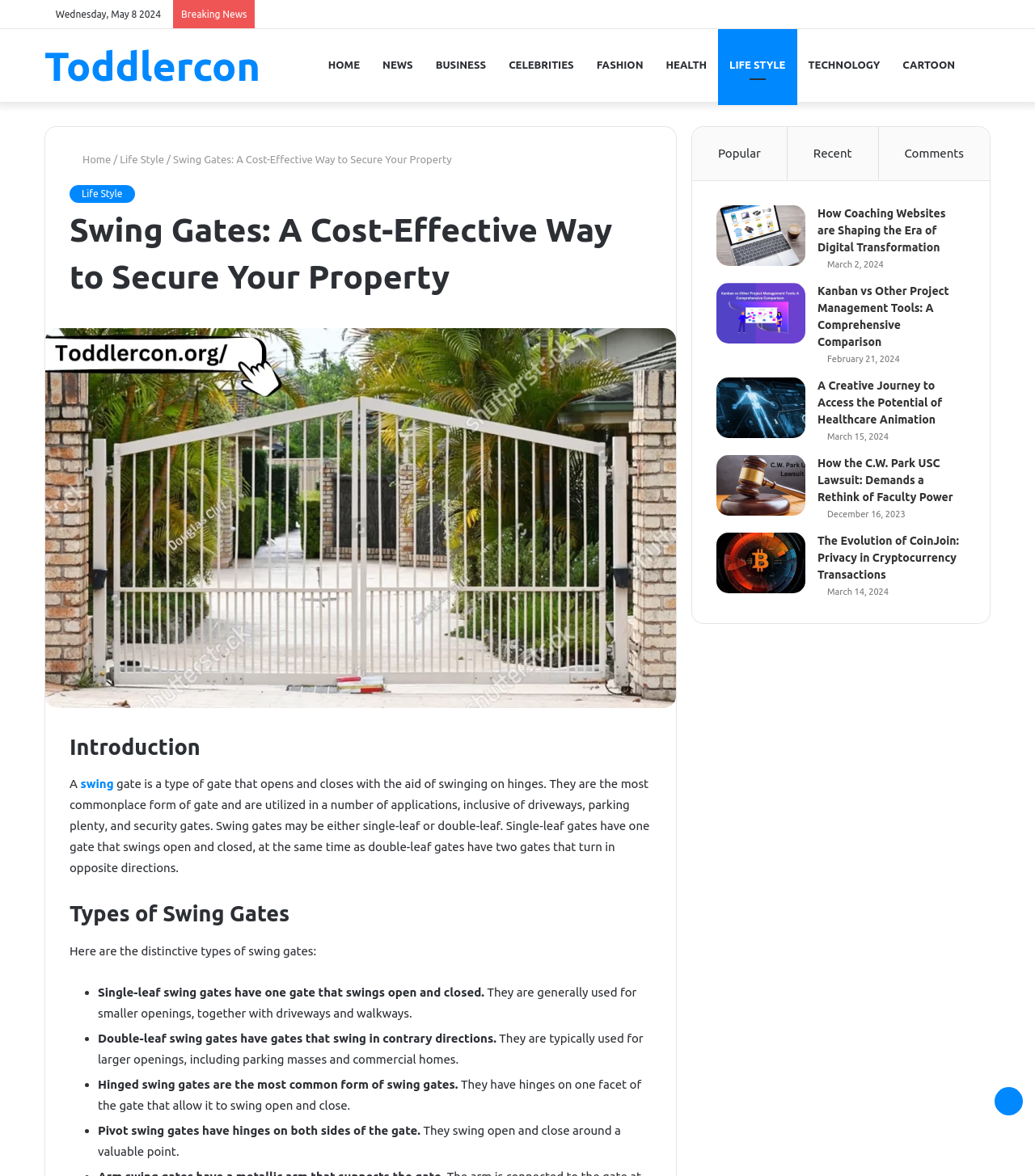What is the main heading displayed on the webpage? Please provide the text.

Swing Gates: A Cost-Effective Way to Secure Your Property